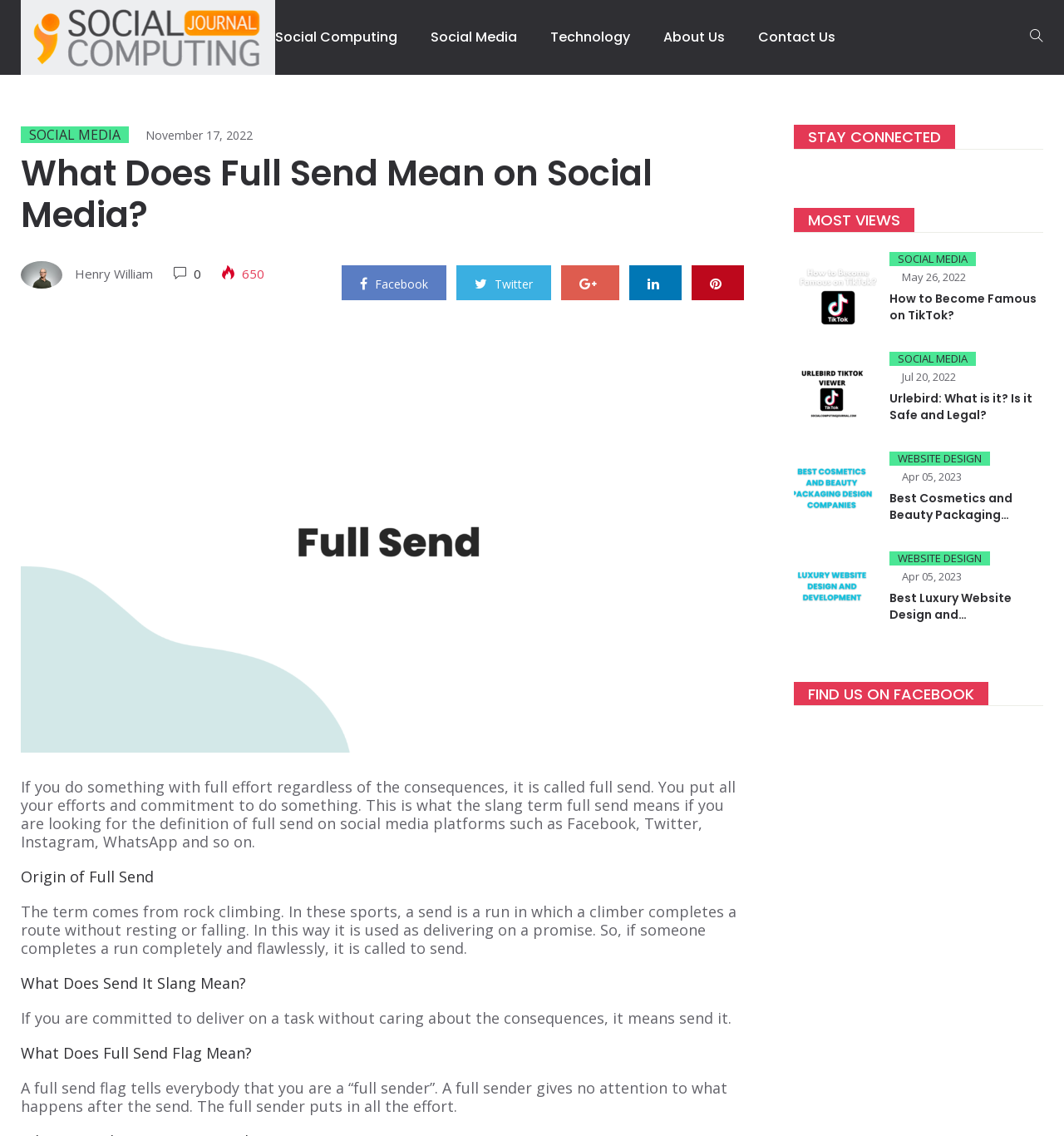Locate the UI element described by alt="post-image" and provide its bounding box coordinates. Use the format (top-left x, top-left y, bottom-right x, bottom-right y) with all values as floating point numbers between 0 and 1.

[0.746, 0.395, 0.824, 0.468]